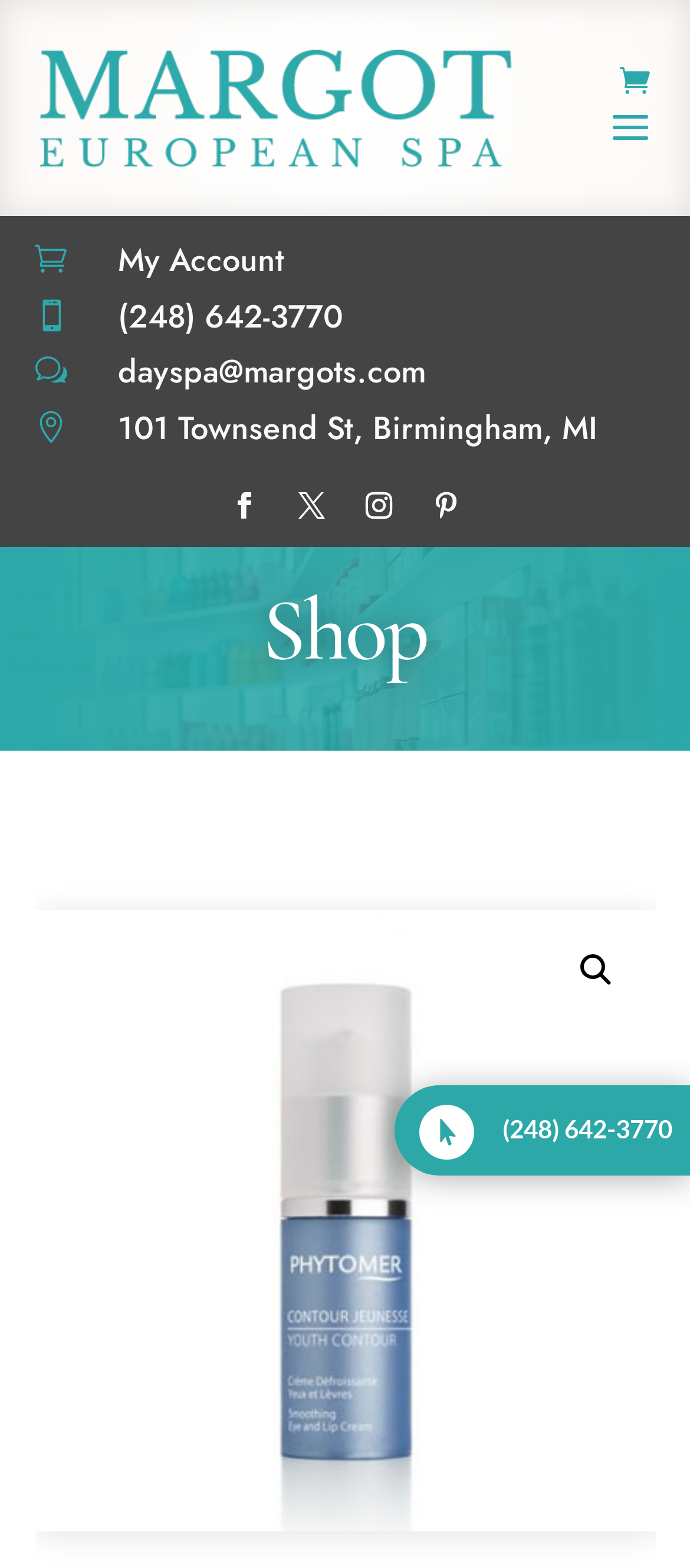What is the logo of the website?
Please use the visual content to give a single word or phrase answer.

Margot European Spa Logo